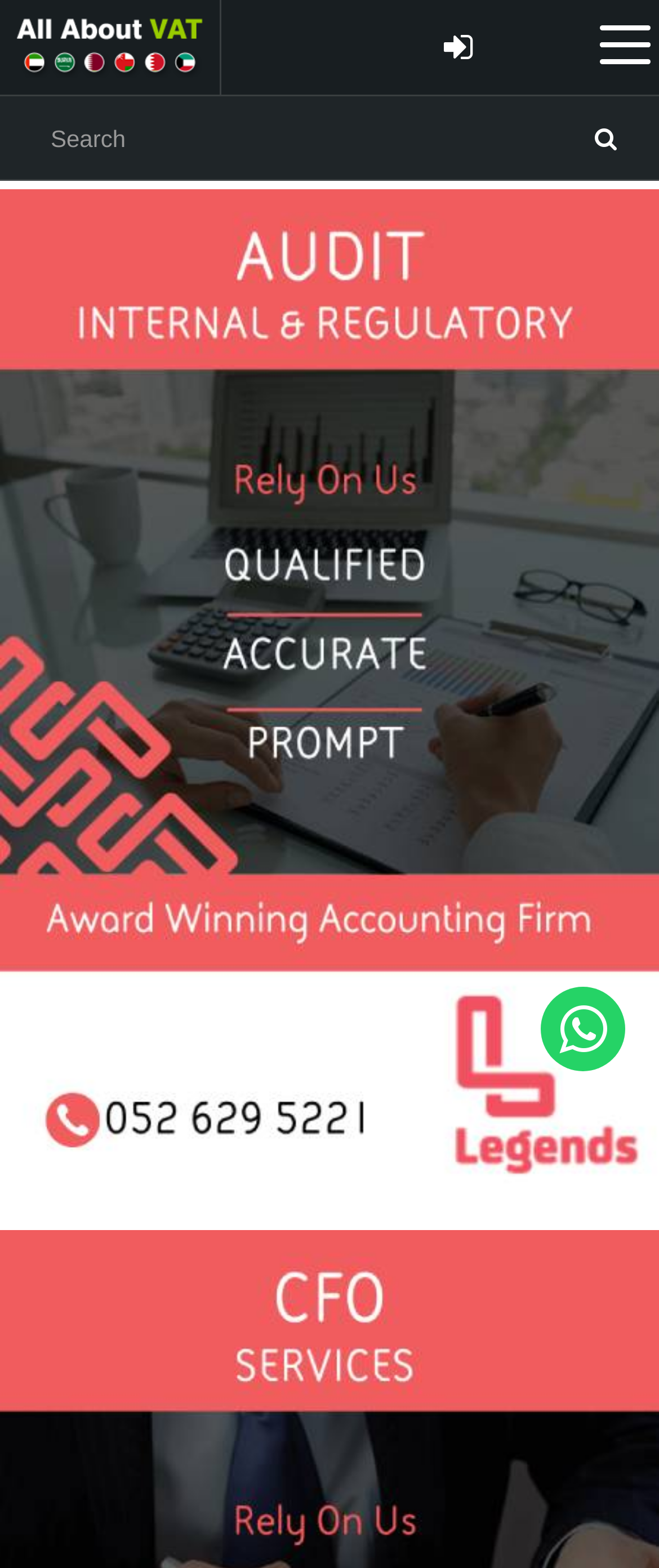What is the function of the searchbox?
Respond with a short answer, either a single word or a phrase, based on the image.

To search the website